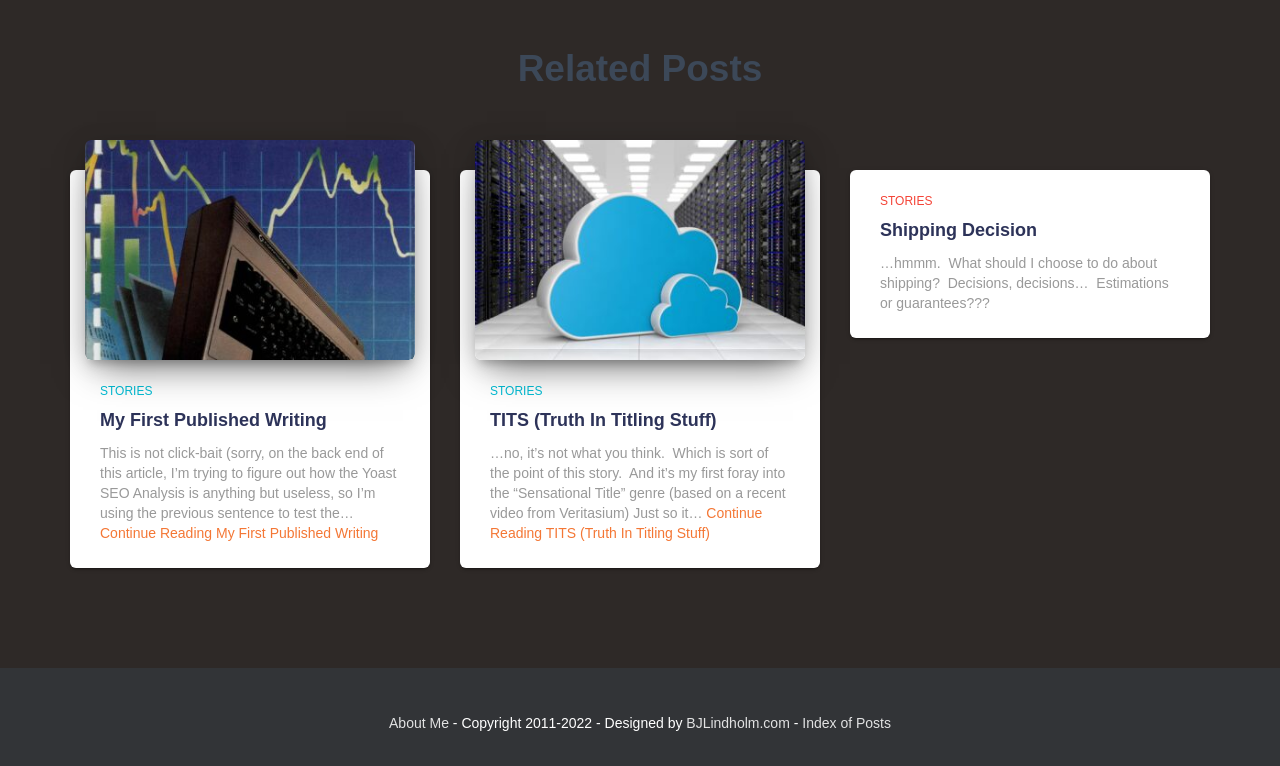What is the category of the story 'TITS (Truth In Titling Stuff)'?
Examine the screenshot and reply with a single word or phrase.

STORIES